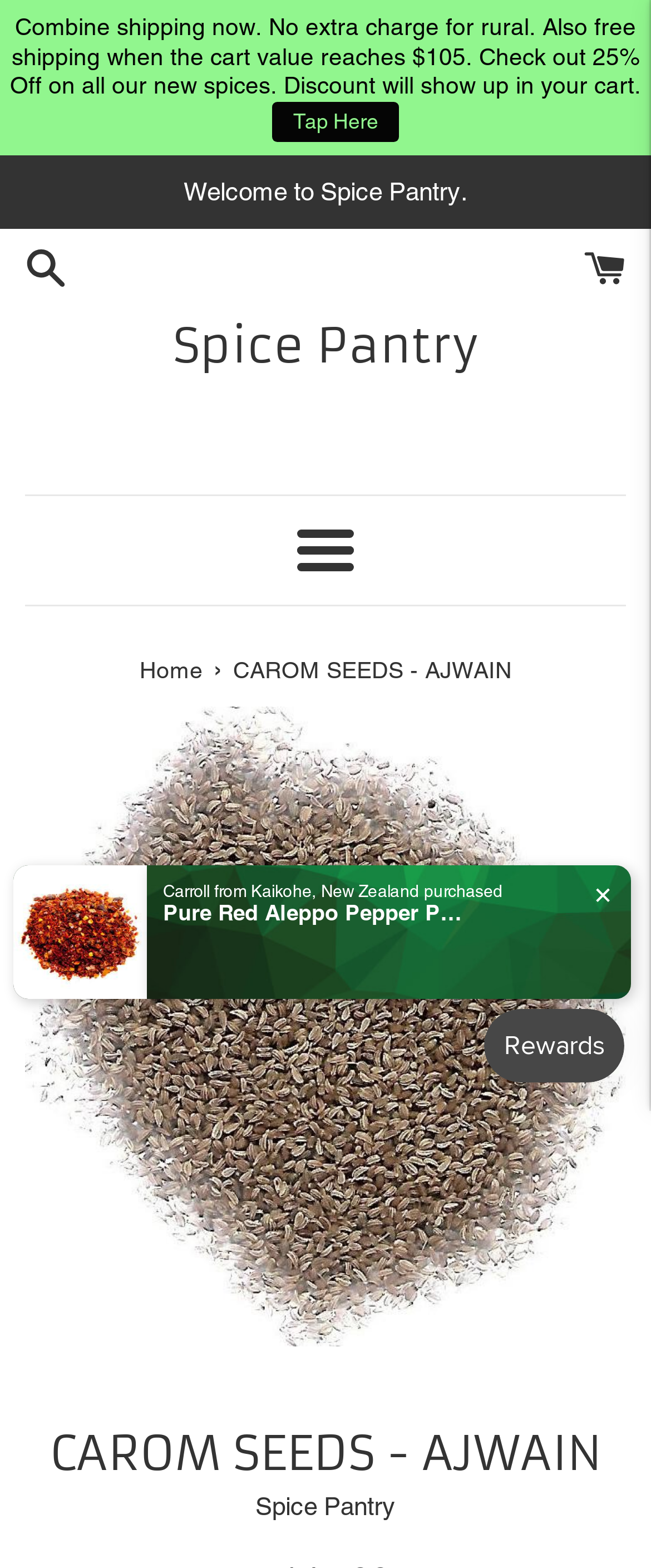Given the element description: "Tap Here", predict the bounding box coordinates of this UI element. The coordinates must be four float numbers between 0 and 1, given as [left, top, right, bottom].

[0.419, 0.064, 0.612, 0.091]